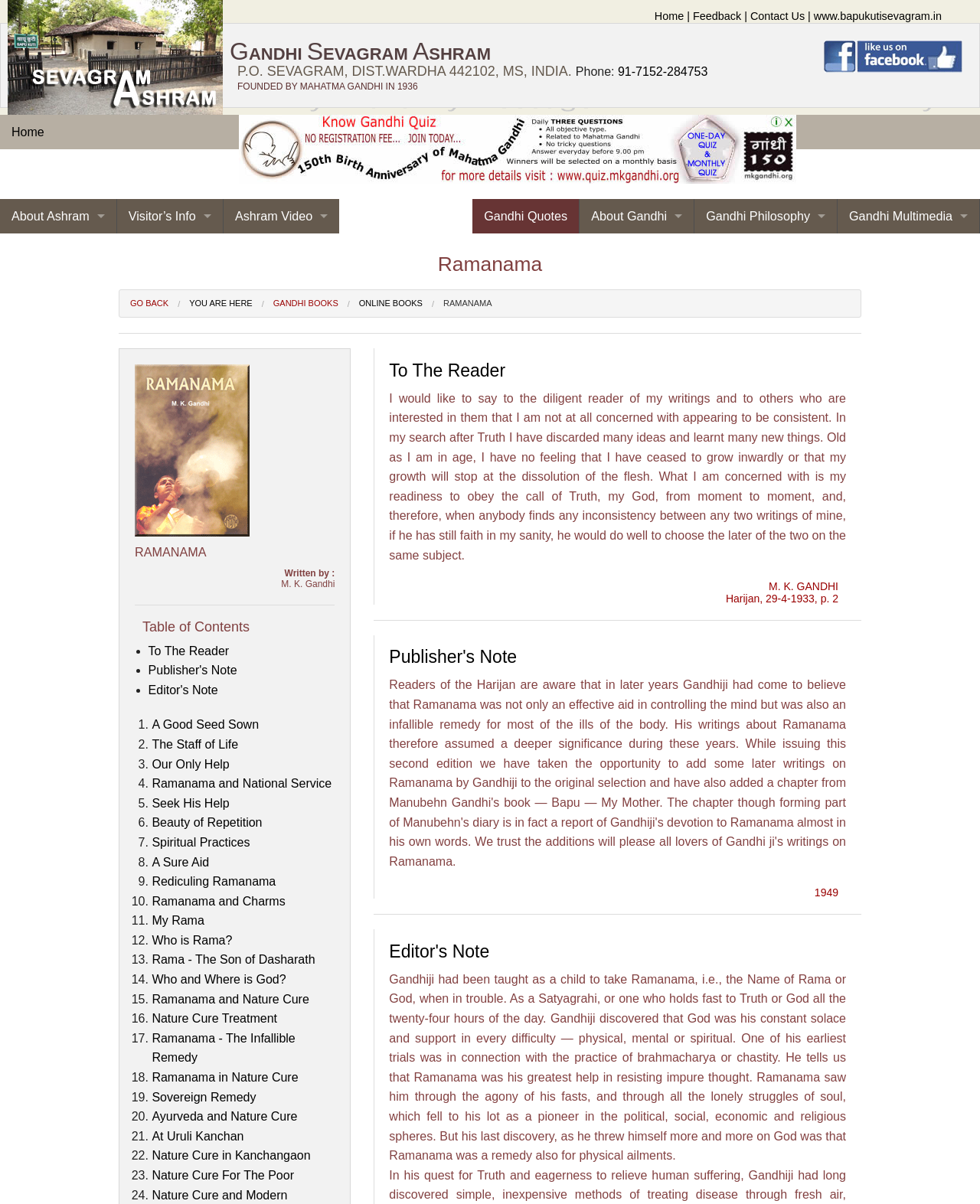Please give the bounding box coordinates of the area that should be clicked to fulfill the following instruction: "Read the latest news". The coordinates should be in the format of four float numbers from 0 to 1, i.e., [left, top, right, bottom].

None